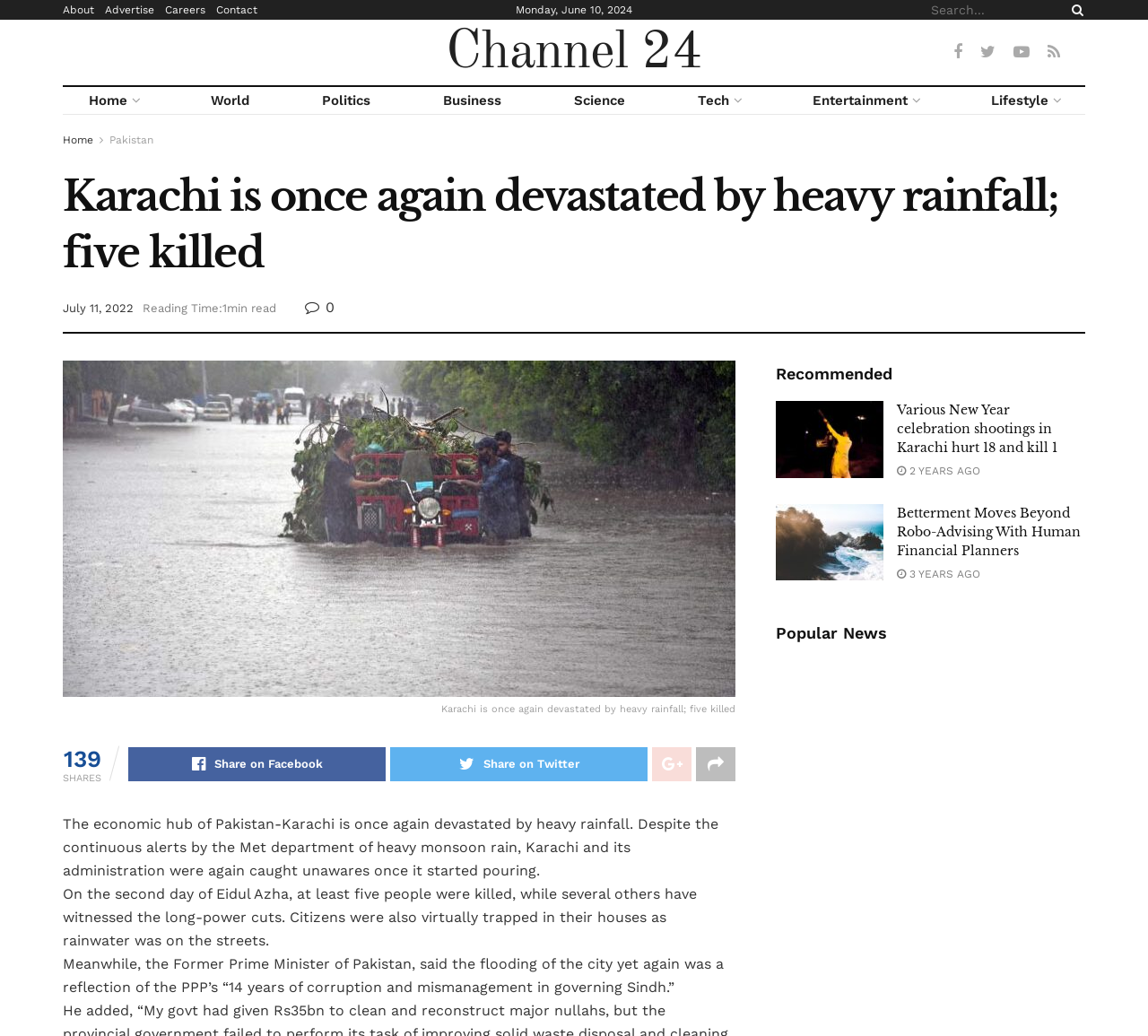Explain in detail what you observe on this webpage.

The webpage appears to be a news article from Channel 24, with the title "Karachi is once again devastated by heavy rainfall; five killed". At the top of the page, there is a navigation menu with links to various sections such as "About", "Advertise", "Careers", and "Contact". Below this, there is a search bar and a button with a magnifying glass icon.

On the left side of the page, there is a vertical menu with links to different news categories, including "Home", "World", "Politics", "Business", "Science", "Tech", "Entertainment", and "Lifestyle". Below this, there is a link to the "Pakistan" section.

The main article is divided into several sections. The first section has a heading with the title of the article, followed by a link to the publication date "July 11, 2022", and a reading time of "1min read". There is also a link with a heart icon and a count of "0".

Below this, there is a large image related to the article, followed by a block of text summarizing the article. The article discusses how Karachi was devastated by heavy rainfall, resulting in five deaths and power cuts. The Former Prime Minister of Pakistan is quoted as saying that the flooding is a reflection of the PPP's corruption and mismanagement in governing Sindh.

On the right side of the page, there is a section titled "Recommended" with two article previews. Each preview has a heading, a link to the article, and an image. The first article is about New Year celebration shootings in Karachi, and the second article is about Betterment moving beyond robo-advising with human financial planners.

At the bottom of the page, there is a section titled "Popular News" with a heading, but no content is provided.